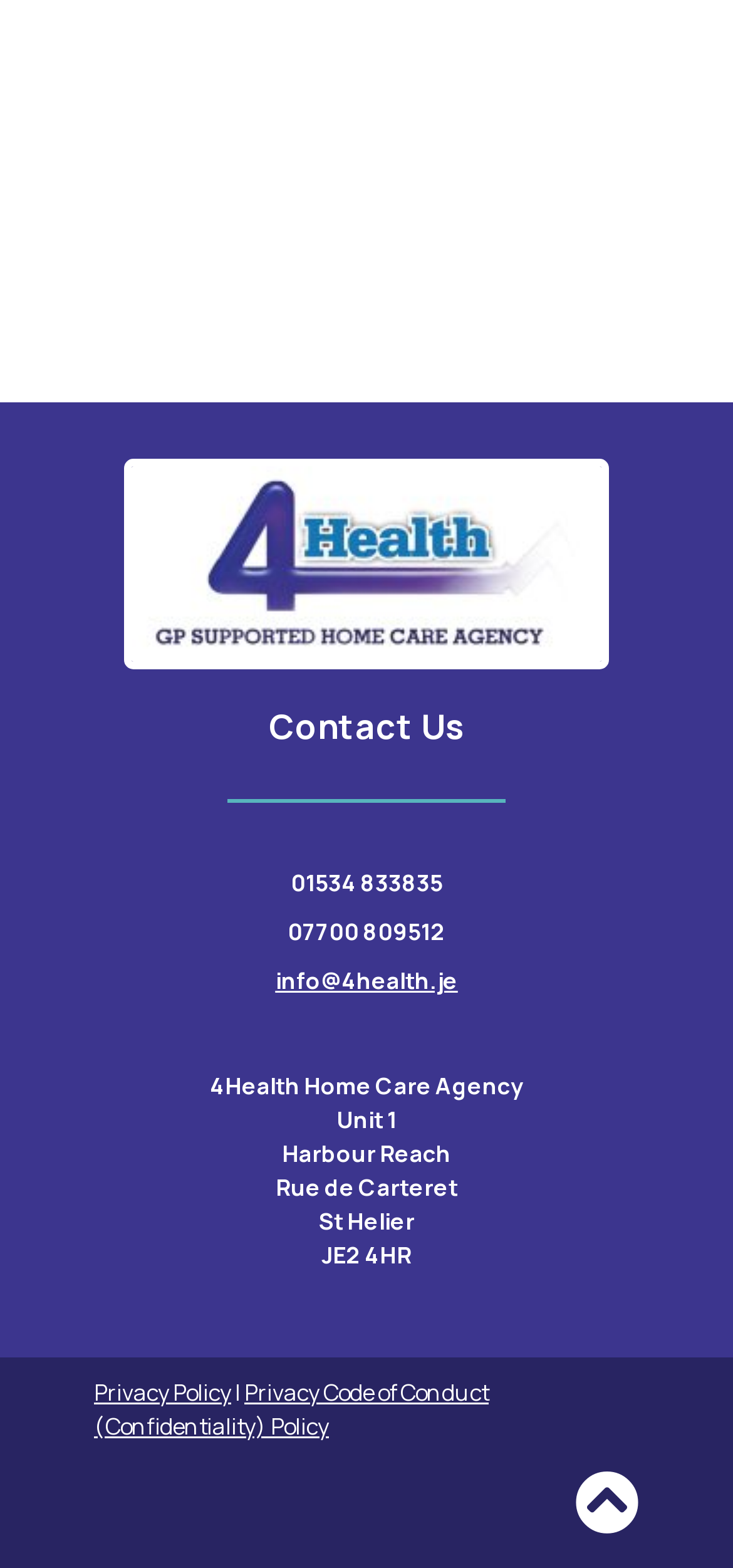Find and provide the bounding box coordinates for the UI element described with: "Privacy Policy".

[0.128, 0.877, 0.315, 0.898]